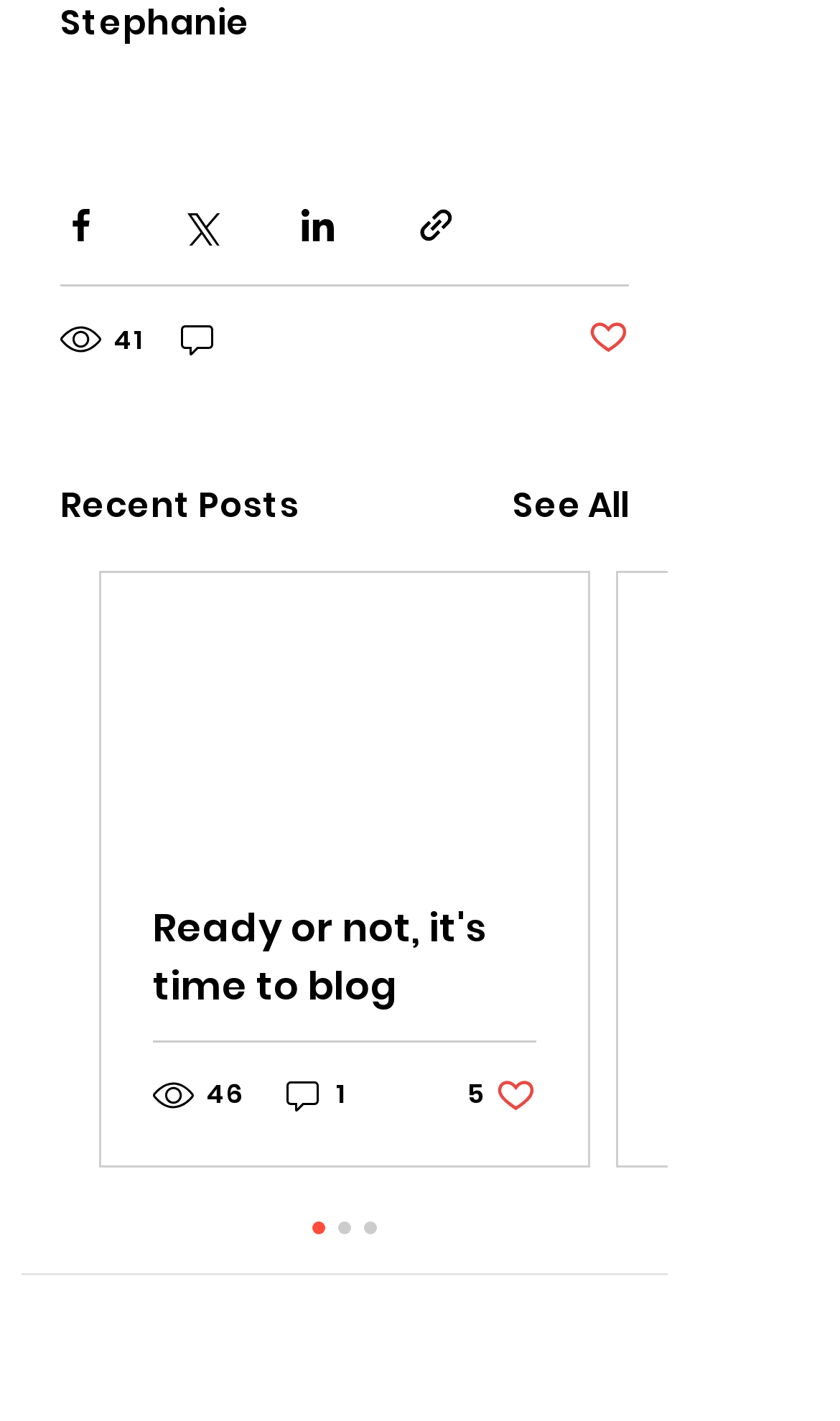What is the title of the first post?
Refer to the image and provide a concise answer in one word or phrase.

Ready or not, it's time to blog